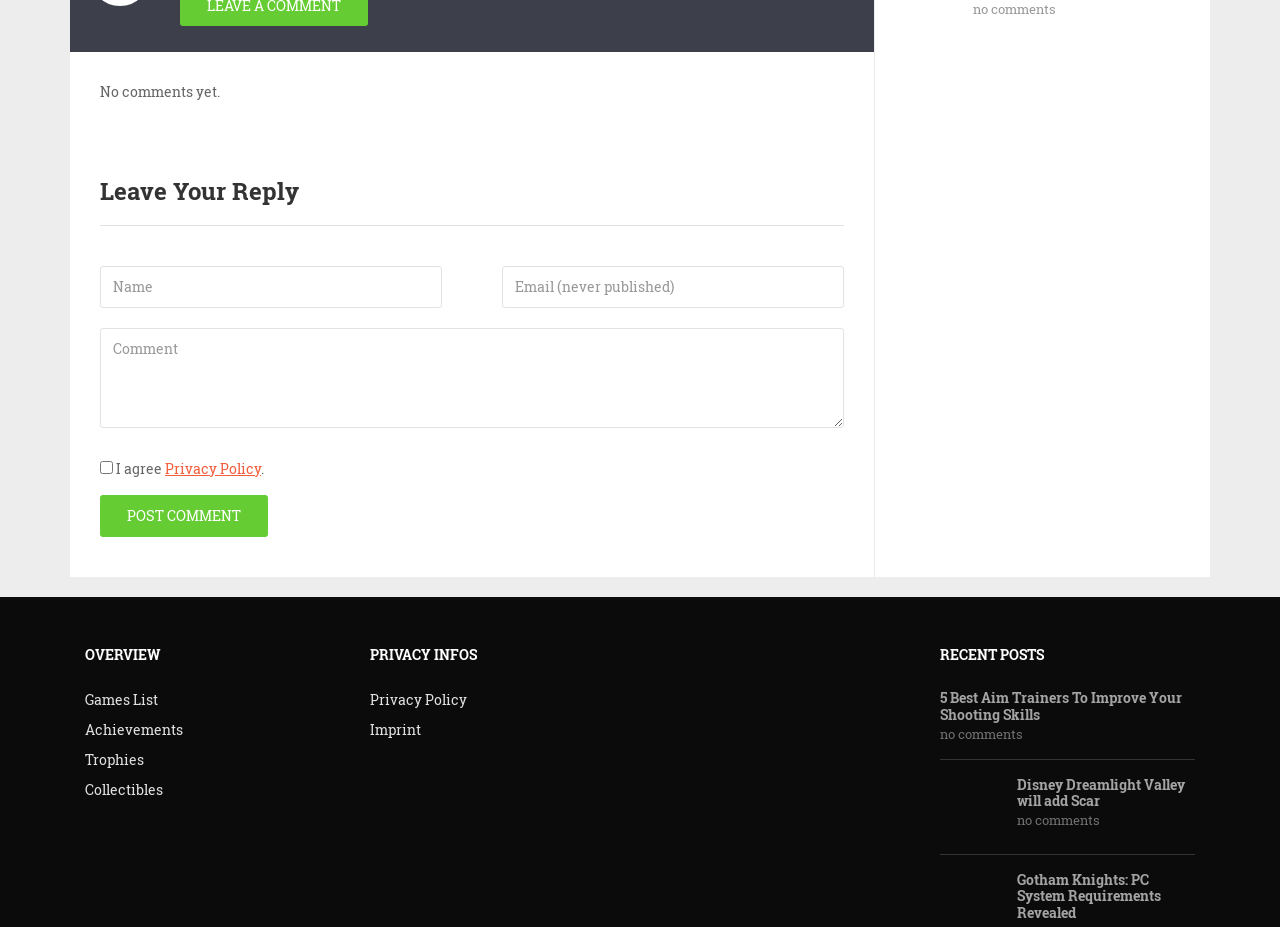Find the bounding box coordinates for the element that must be clicked to complete the instruction: "Click the POST COMMENT button". The coordinates should be four float numbers between 0 and 1, indicated as [left, top, right, bottom].

[0.078, 0.534, 0.209, 0.579]